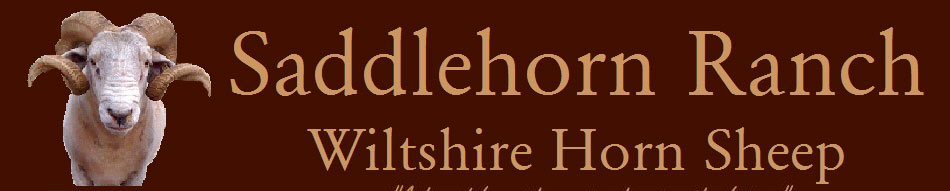Describe every significant element in the image thoroughly.

This image features the logo of Saddlehorn Ranch, prominently showcasing a Wiltshire Horn sheep. The sheep is depicted in detail, highlighting its distinctive horns and features. Surrounding the image are the words "Saddlehorn Ranch" and "Wiltshire Horn Sheep," emphasizing the ranch's identity as a premier breeder of this particular breed. The design combines rich earthy tones, creating a warm and inviting aesthetic that reflects the ranch's commitment to quality breeding and the natural heritage of Wiltshire Horn sheep. The tagline subtly underscores the ranch's mission, appealing to both potential buyers and animal lovers alike.